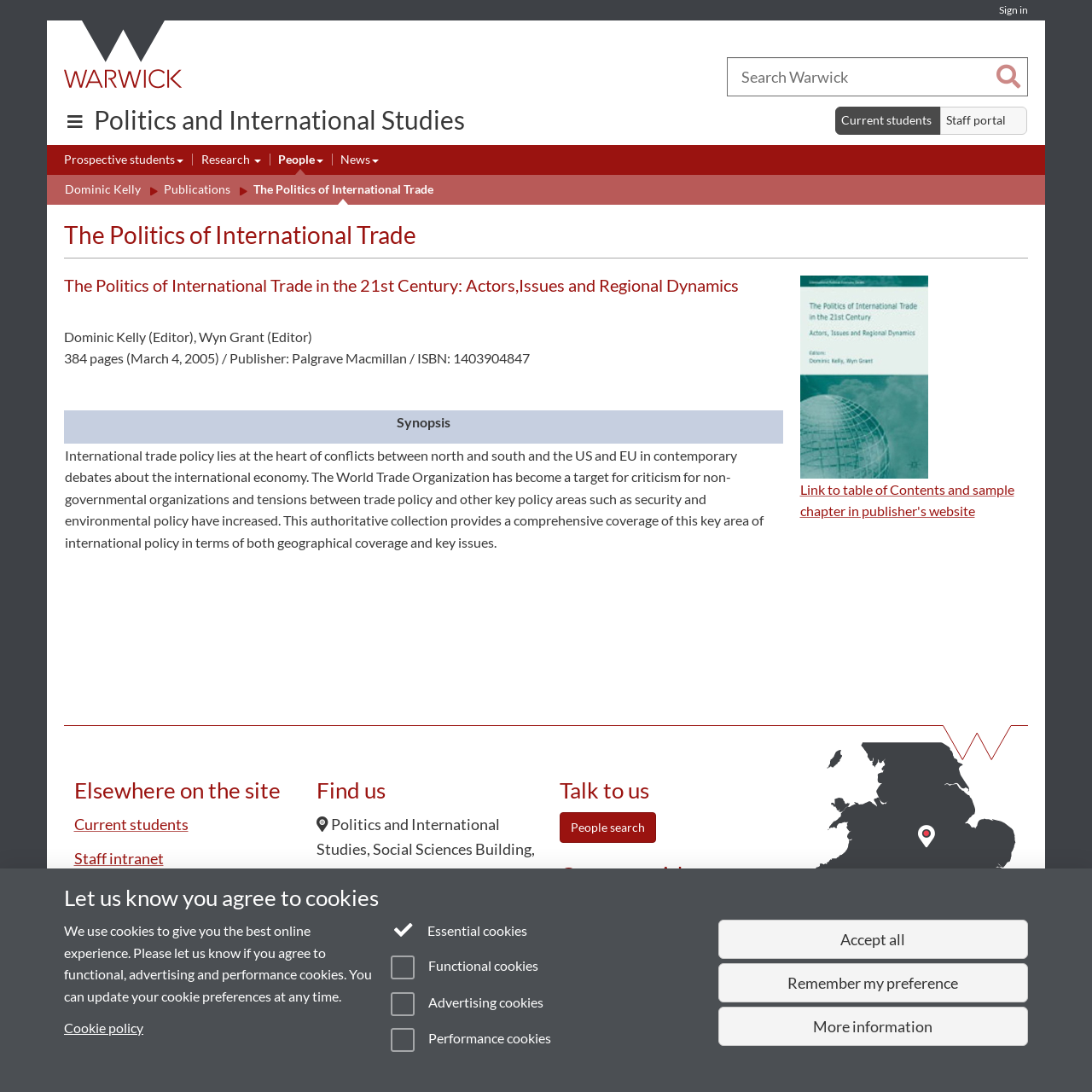Can you give a comprehensive explanation to the question given the content of the image?
What is the ISBN of the book?

I found the answer by looking at the text '384 pages (March 4, 2005) / Publisher: Palgrave Macmillan / ISBN: 1403904847' which provides the book's details.